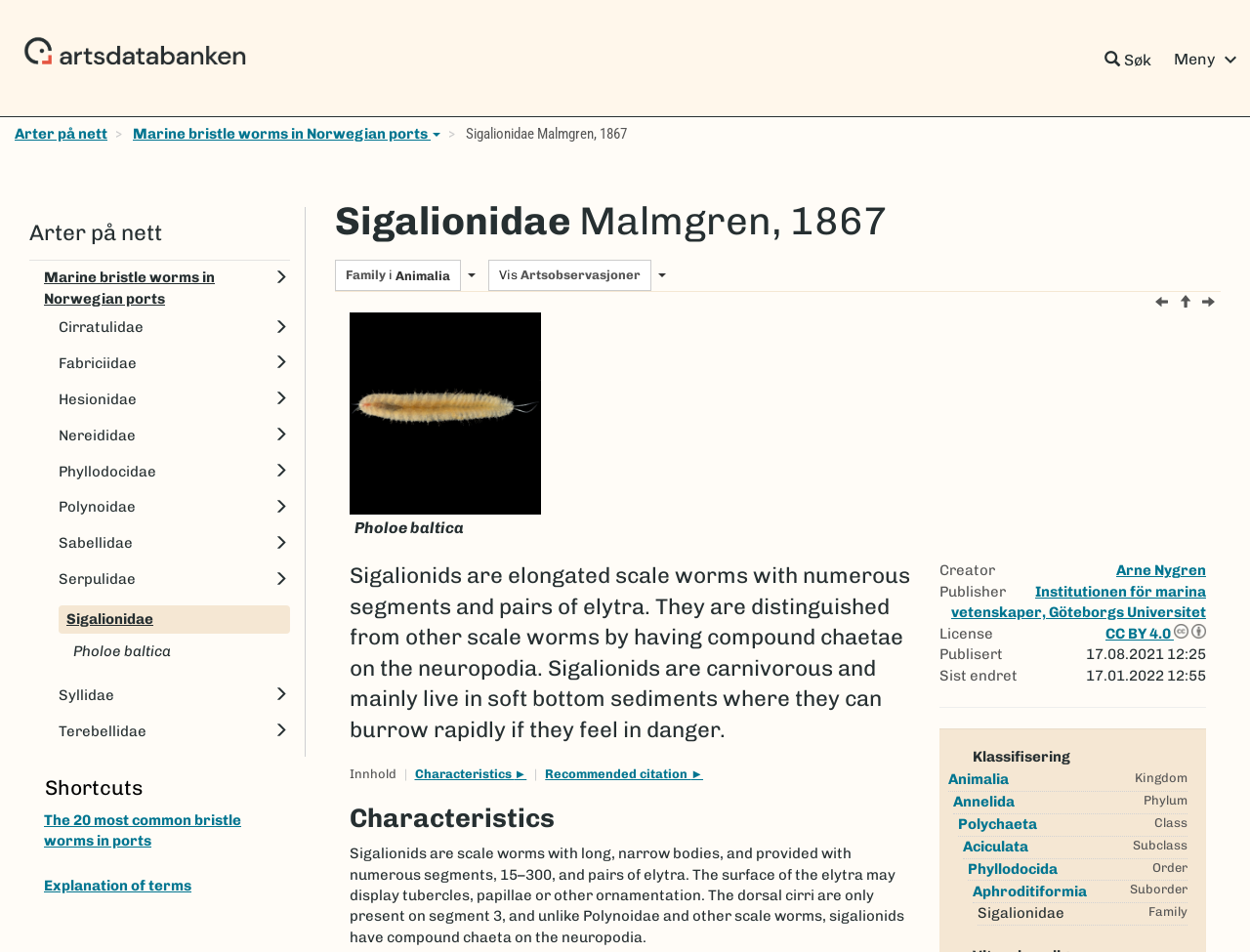Find the bounding box coordinates of the element I should click to carry out the following instruction: "Search using the 'Søk' button".

[0.88, 0.04, 0.924, 0.088]